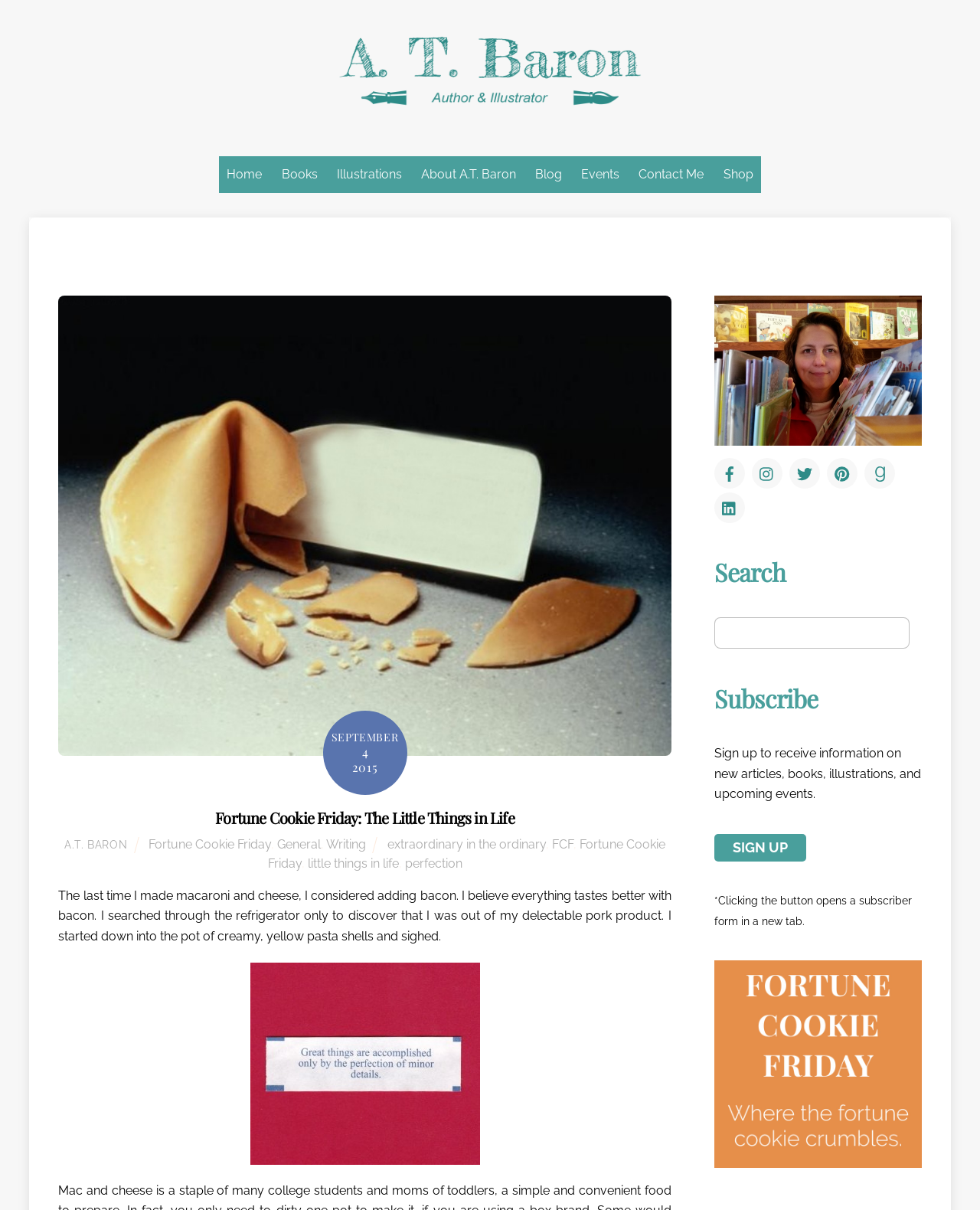Identify the bounding box coordinates of the specific part of the webpage to click to complete this instruction: "Click the 'Home' link".

[0.223, 0.129, 0.276, 0.159]